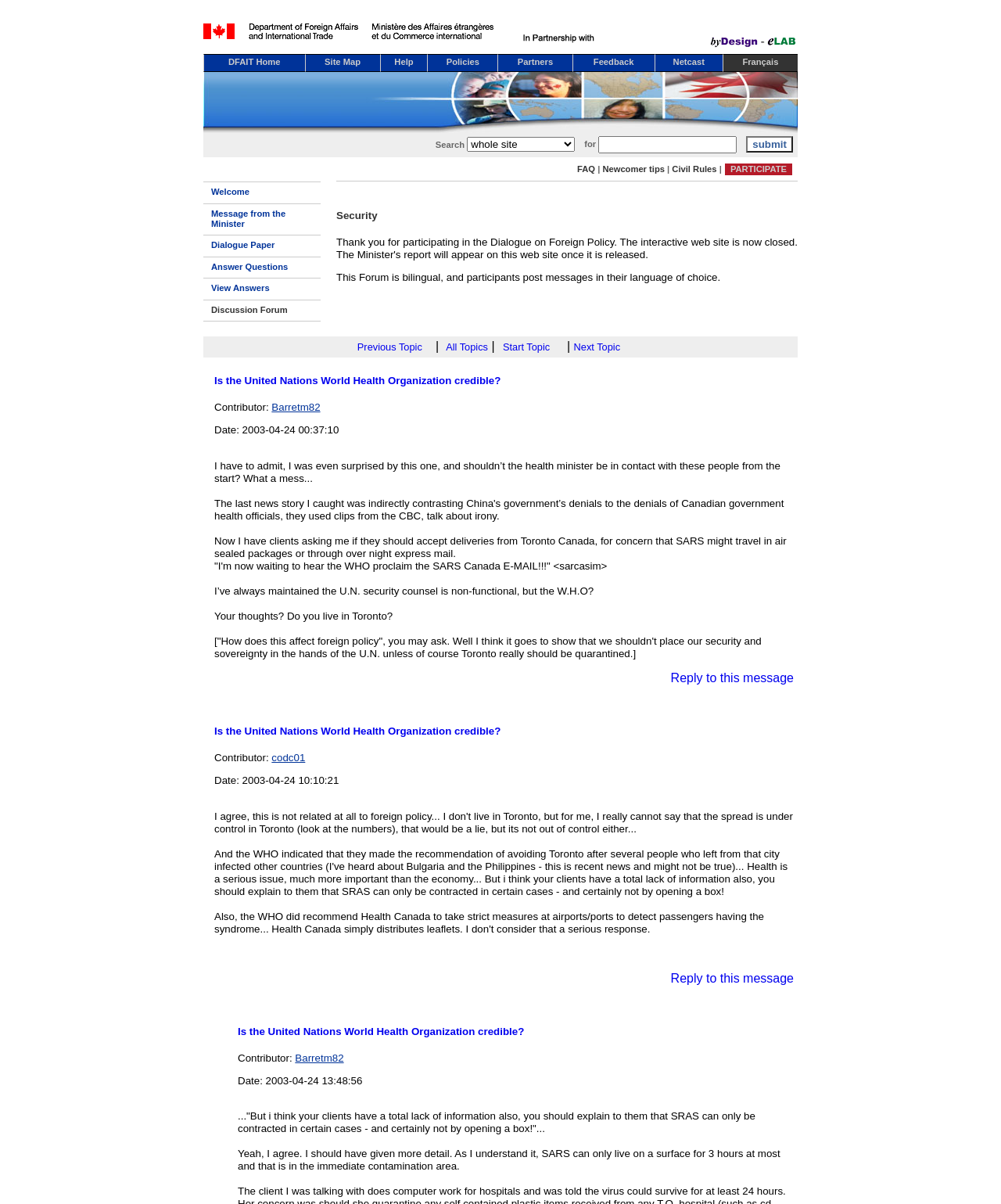Please identify the bounding box coordinates of the element's region that should be clicked to execute the following instruction: "Fax to 315-686-1025". The bounding box coordinates must be four float numbers between 0 and 1, i.e., [left, top, right, bottom].

None